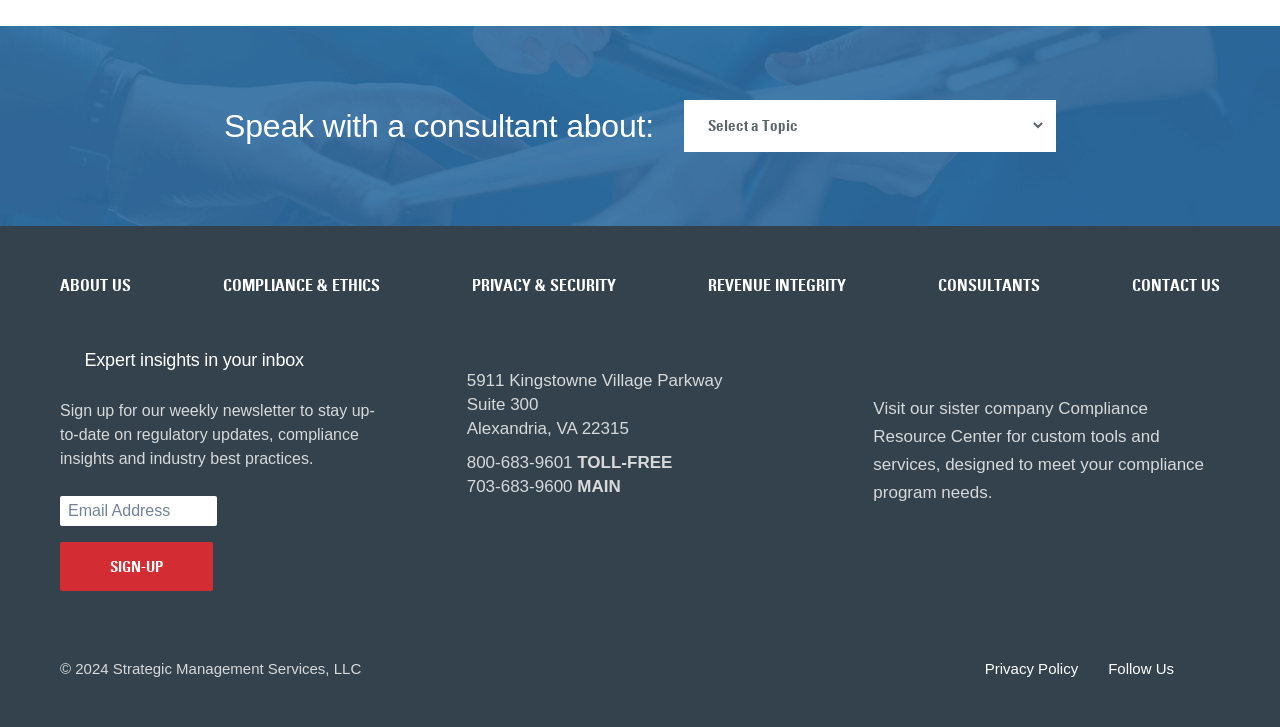Please respond in a single word or phrase: 
What is the company's address?

5911 Kingstowne Village Parkway Suite 300 Alexandria, VA 22315